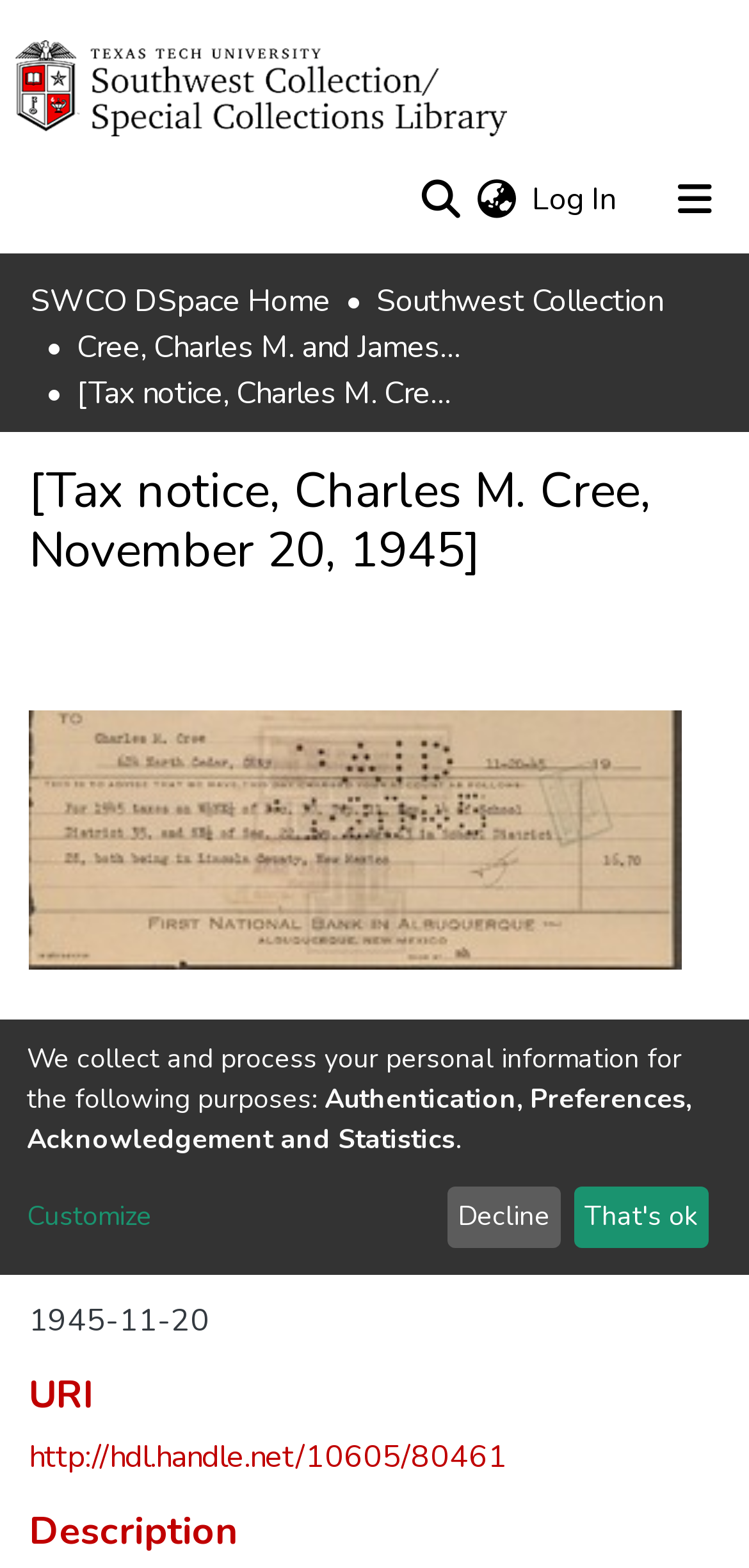Determine the bounding box for the described HTML element: "All of SWCO DSpace". Ensure the coordinates are four float numbers between 0 and 1 in the format [left, top, right, bottom].

[0.041, 0.212, 0.959, 0.261]